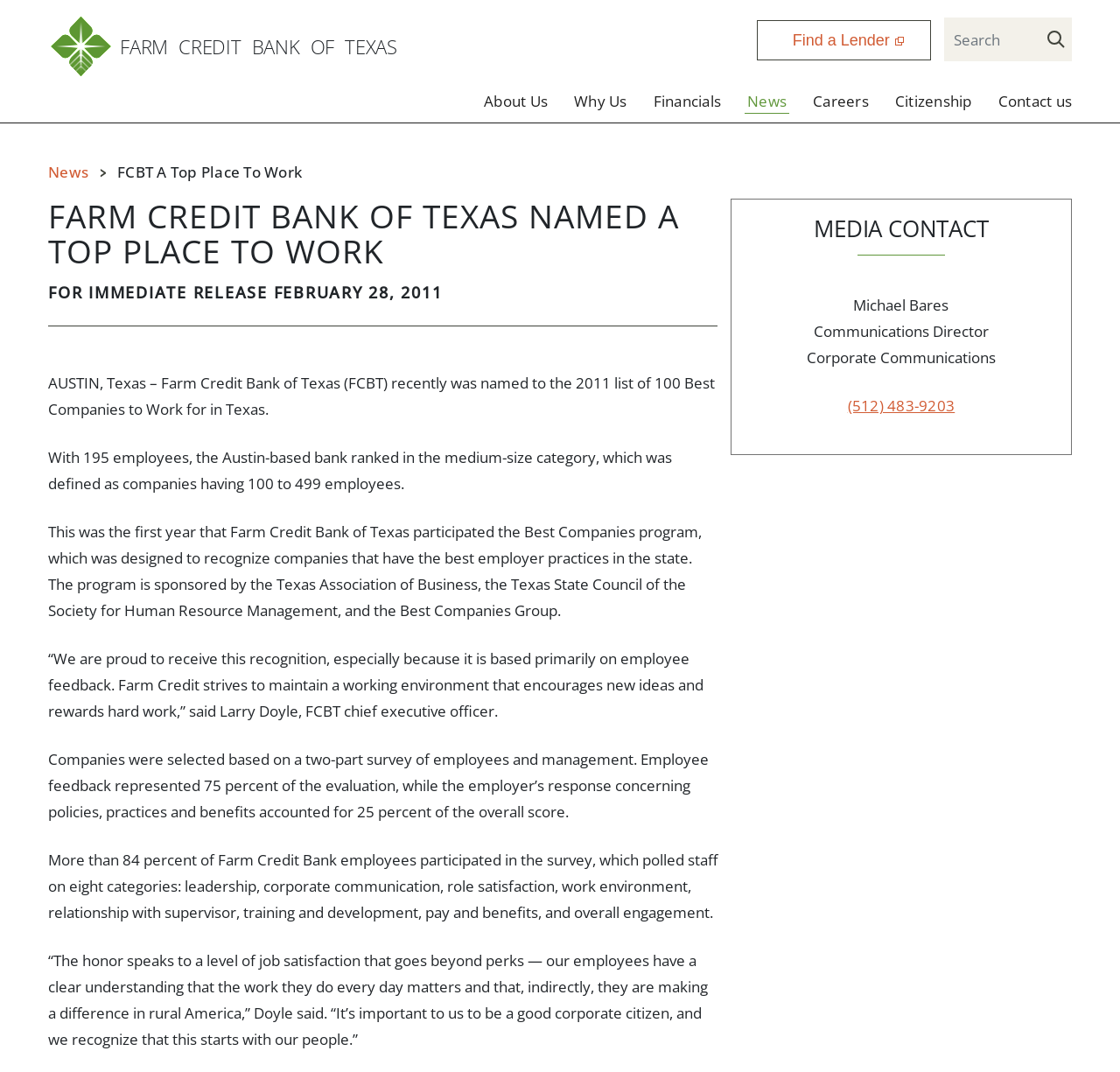Answer the question in one word or a short phrase:
What is the name of the bank?

Farm Credit Bank of Texas